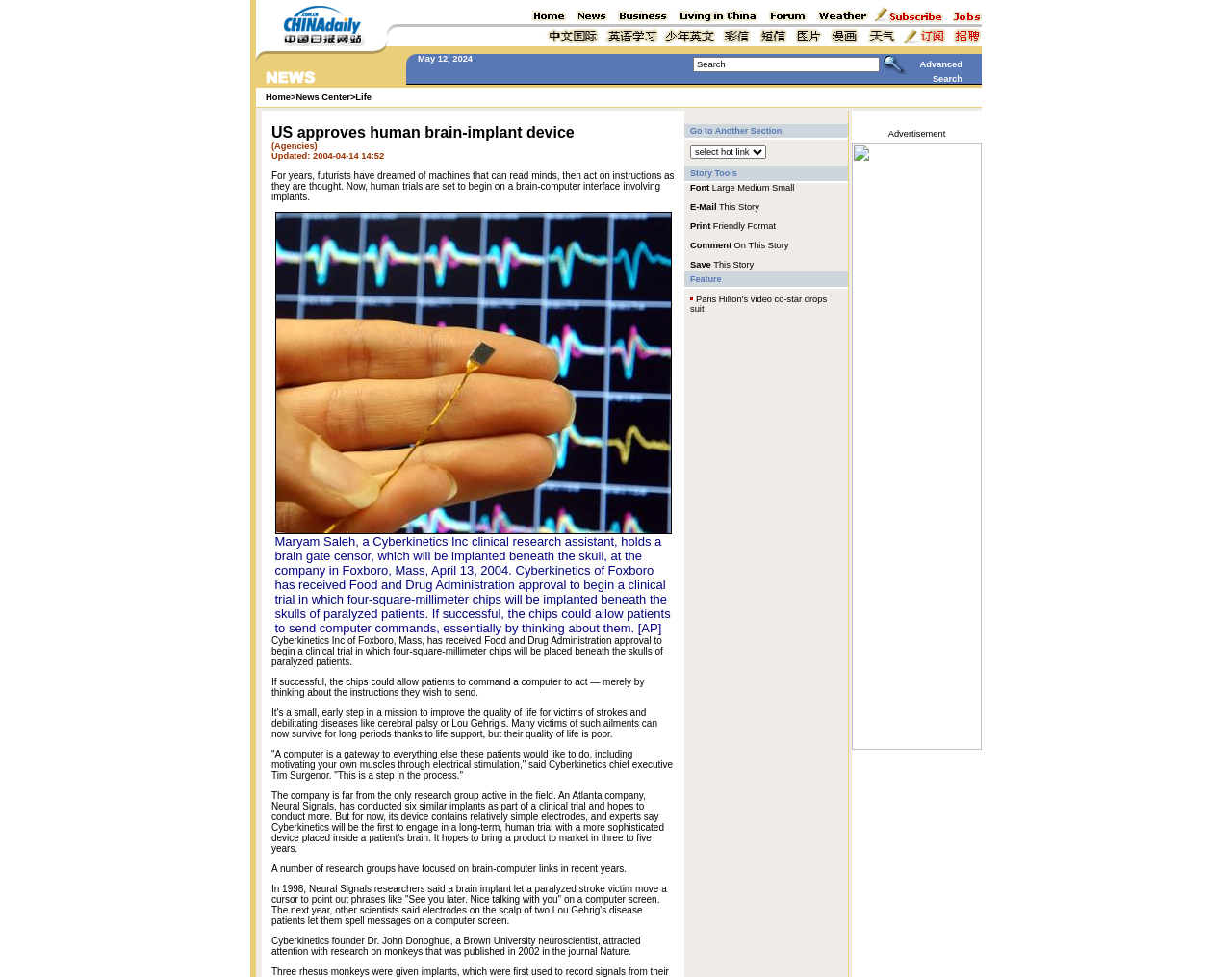Please identify the bounding box coordinates of the clickable region that I should interact with to perform the following instruction: "Read the article about Cyberkinetics Inc". The coordinates should be expressed as four float numbers between 0 and 1, i.e., [left, top, right, bottom].

[0.223, 0.217, 0.545, 0.65]